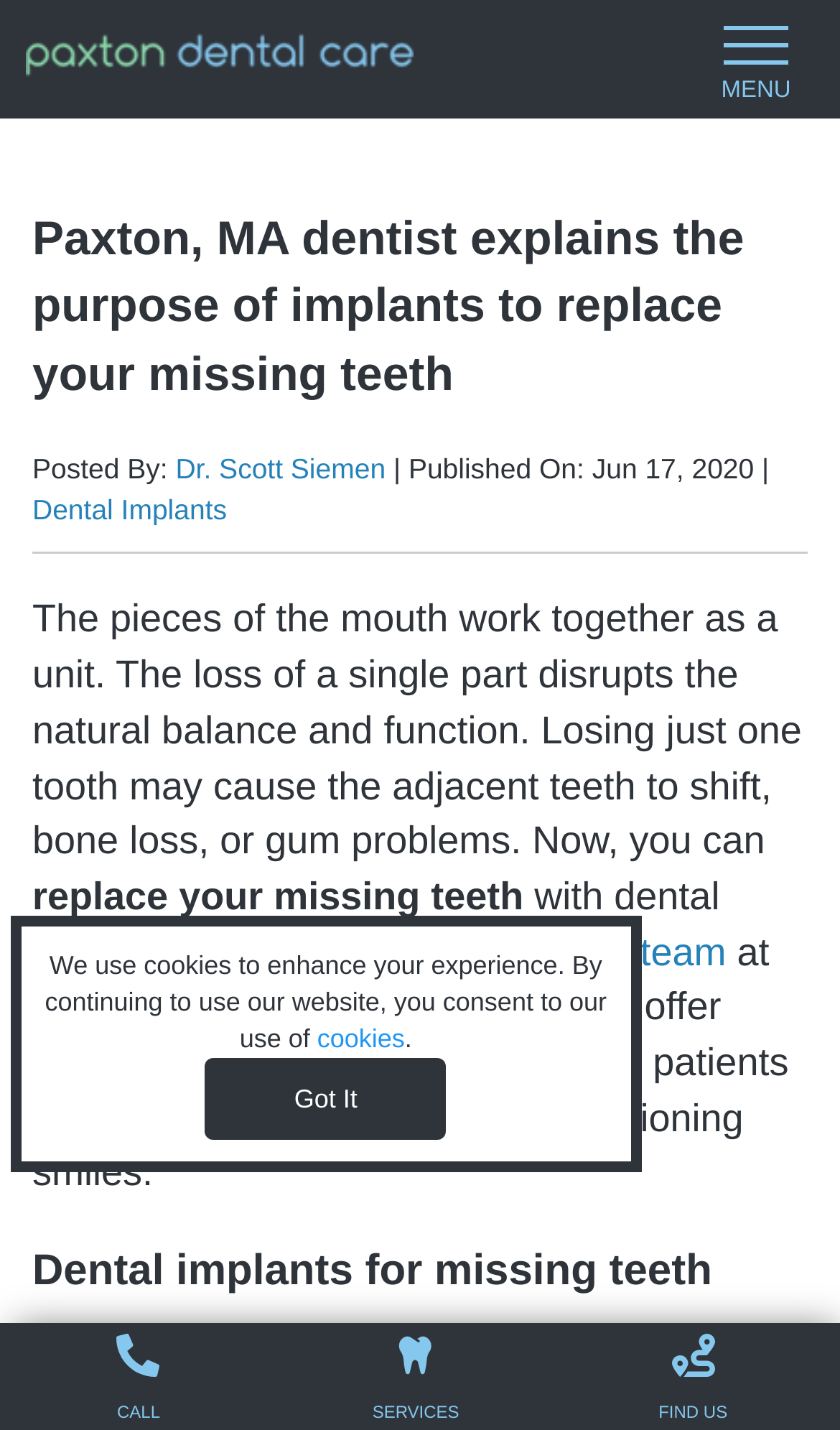Please identify the bounding box coordinates of the element's region that needs to be clicked to fulfill the following instruction: "View Dr. Scott Siemen's profile". The bounding box coordinates should consist of four float numbers between 0 and 1, i.e., [left, top, right, bottom].

[0.209, 0.317, 0.468, 0.339]